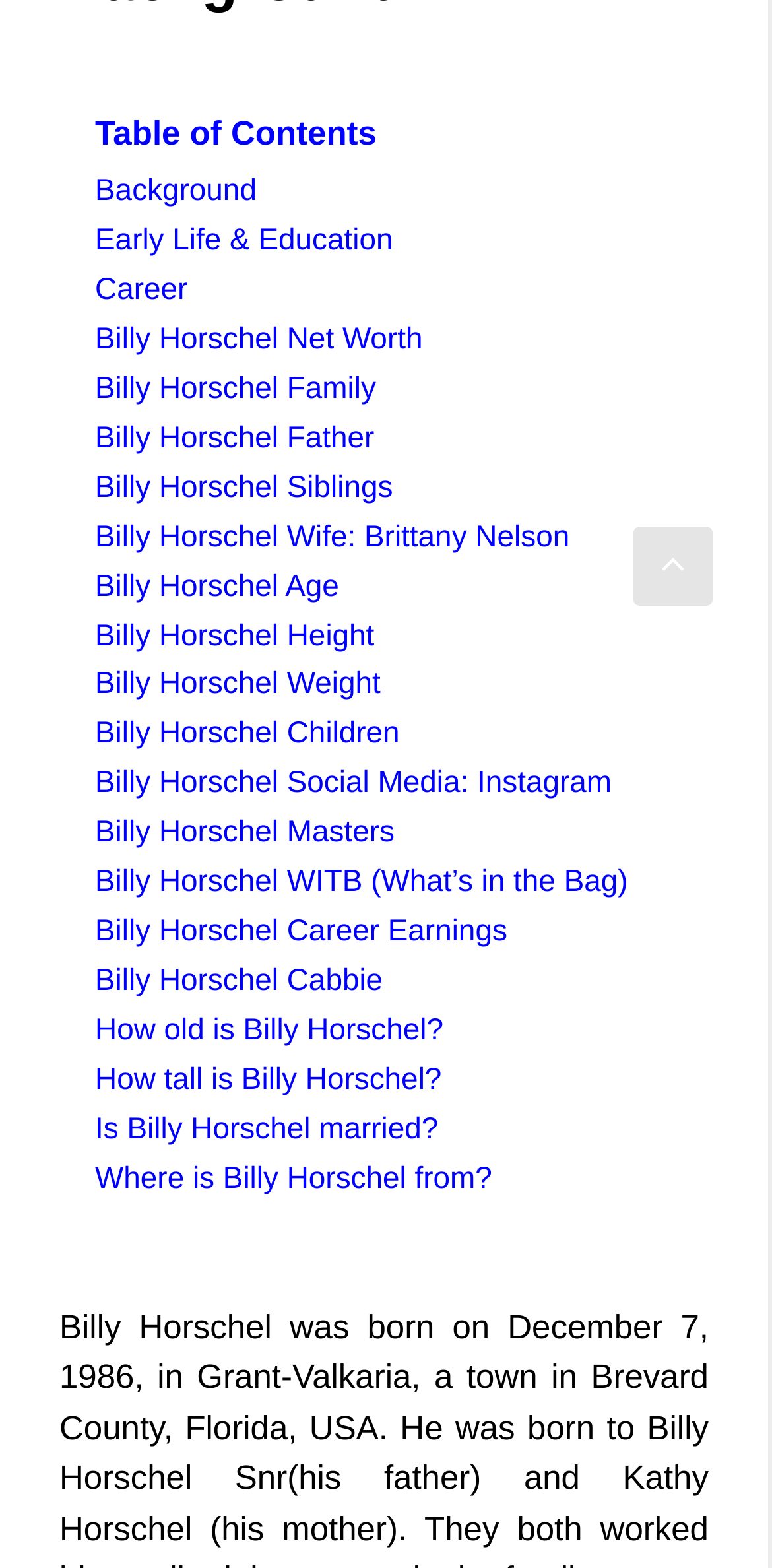Identify the bounding box coordinates for the element you need to click to achieve the following task: "Check Billy Horschel's net worth". The coordinates must be four float values ranging from 0 to 1, formatted as [left, top, right, bottom].

[0.123, 0.206, 0.547, 0.227]